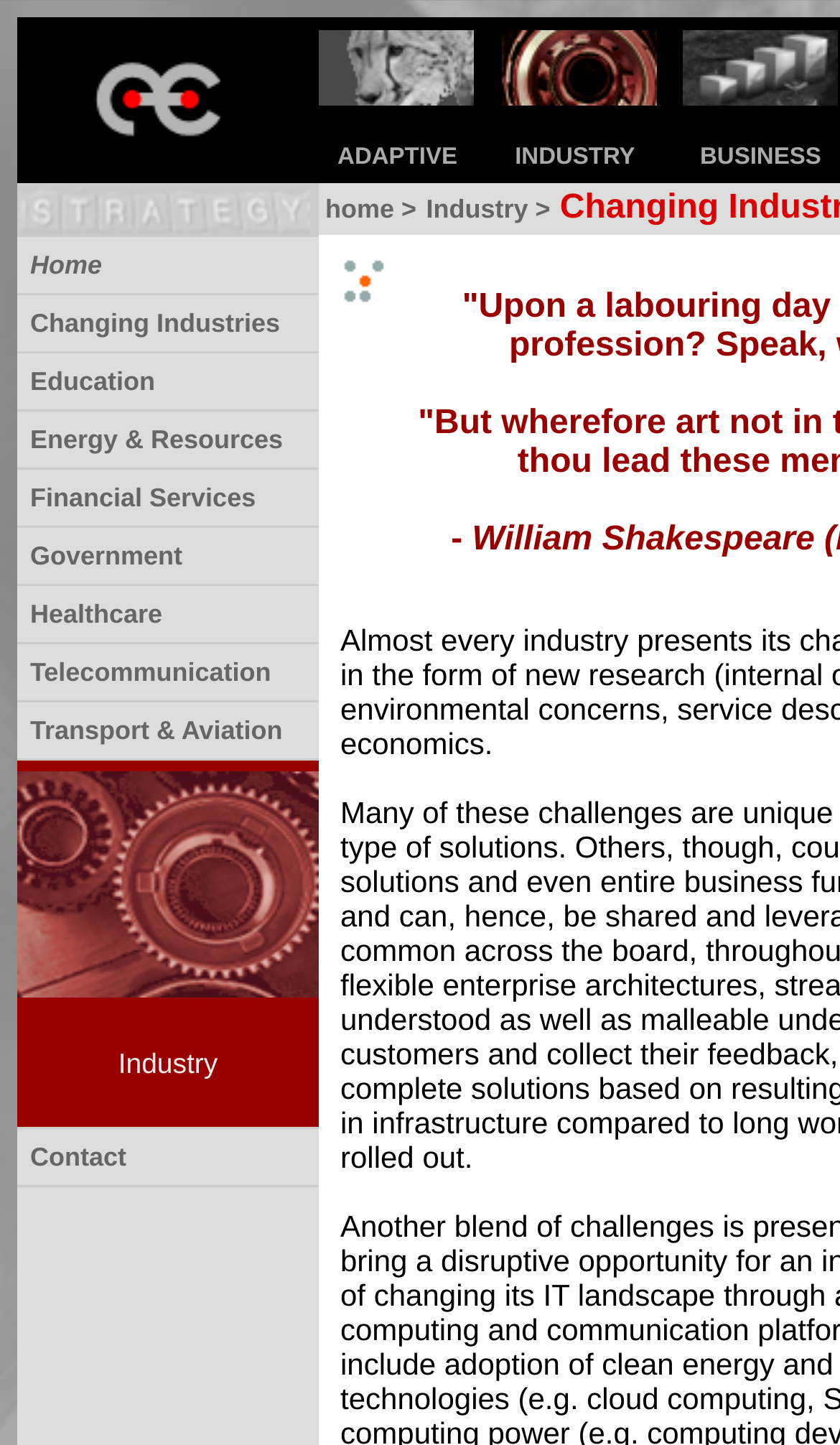Extract the bounding box of the UI element described as: "Changing Industries".

[0.036, 0.213, 0.333, 0.234]